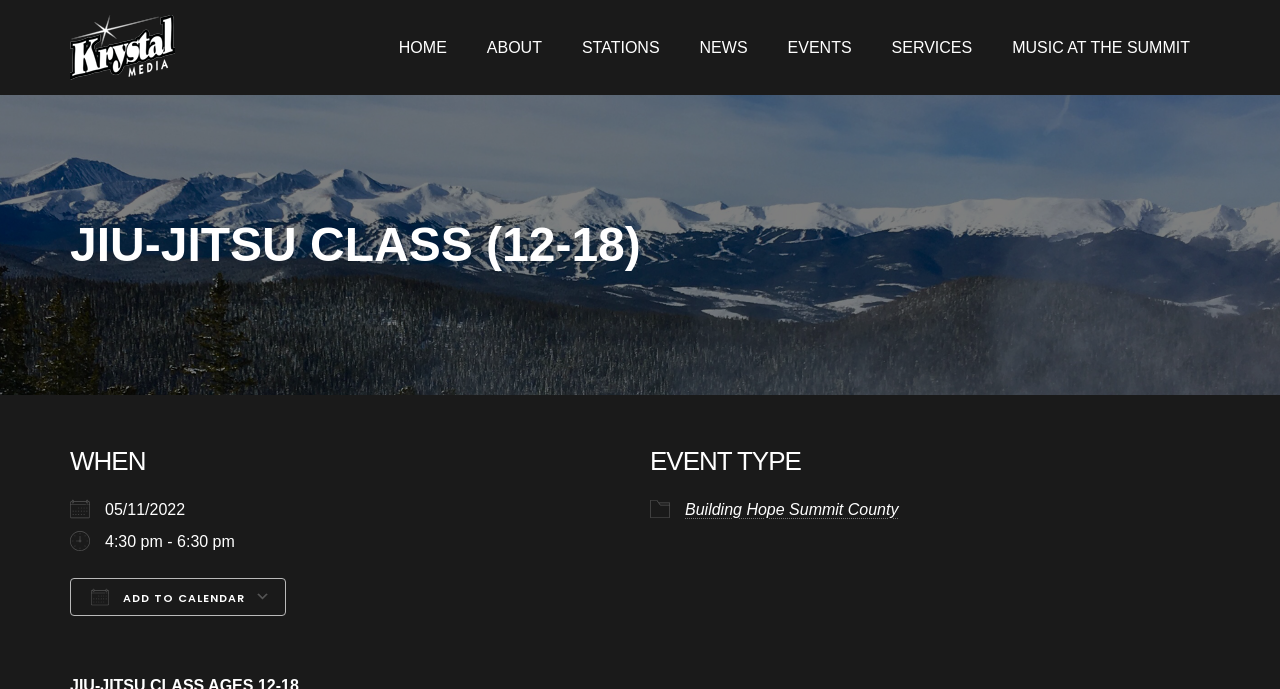Provide your answer in one word or a succinct phrase for the question: 
What is the event type of the class?

Building Hope Summit County